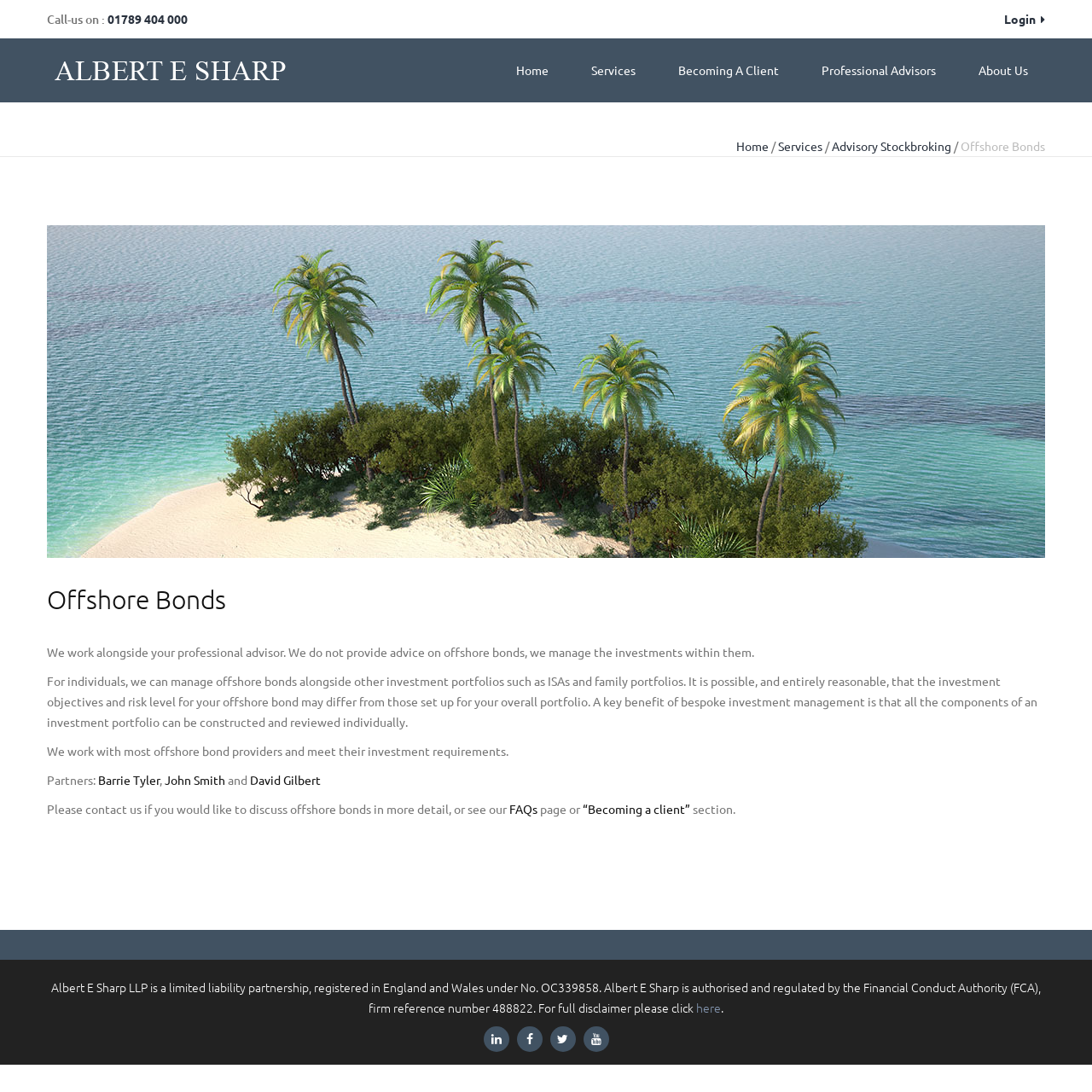Determine the bounding box coordinates for the UI element described. Format the coordinates as (top-left x, top-left y, bottom-right x, bottom-right y) and ensure all values are between 0 and 1. Element description: Home

[0.457, 0.049, 0.518, 0.08]